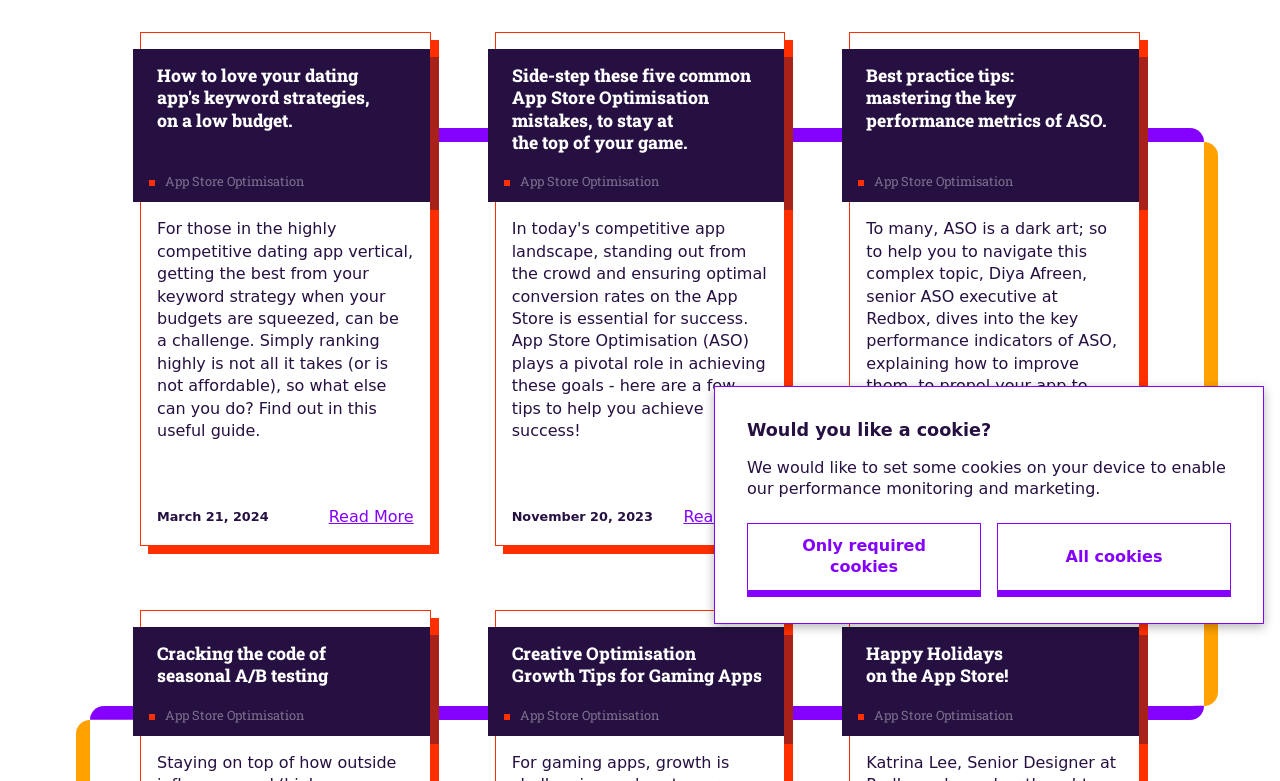Using the webpage screenshot, find the UI element described by All cookies. Provide the bounding box coordinates in the format (top-left x, top-left y, bottom-right x, bottom-right y), ensuring all values are floating point numbers between 0 and 1.

[0.779, 0.67, 0.962, 0.757]